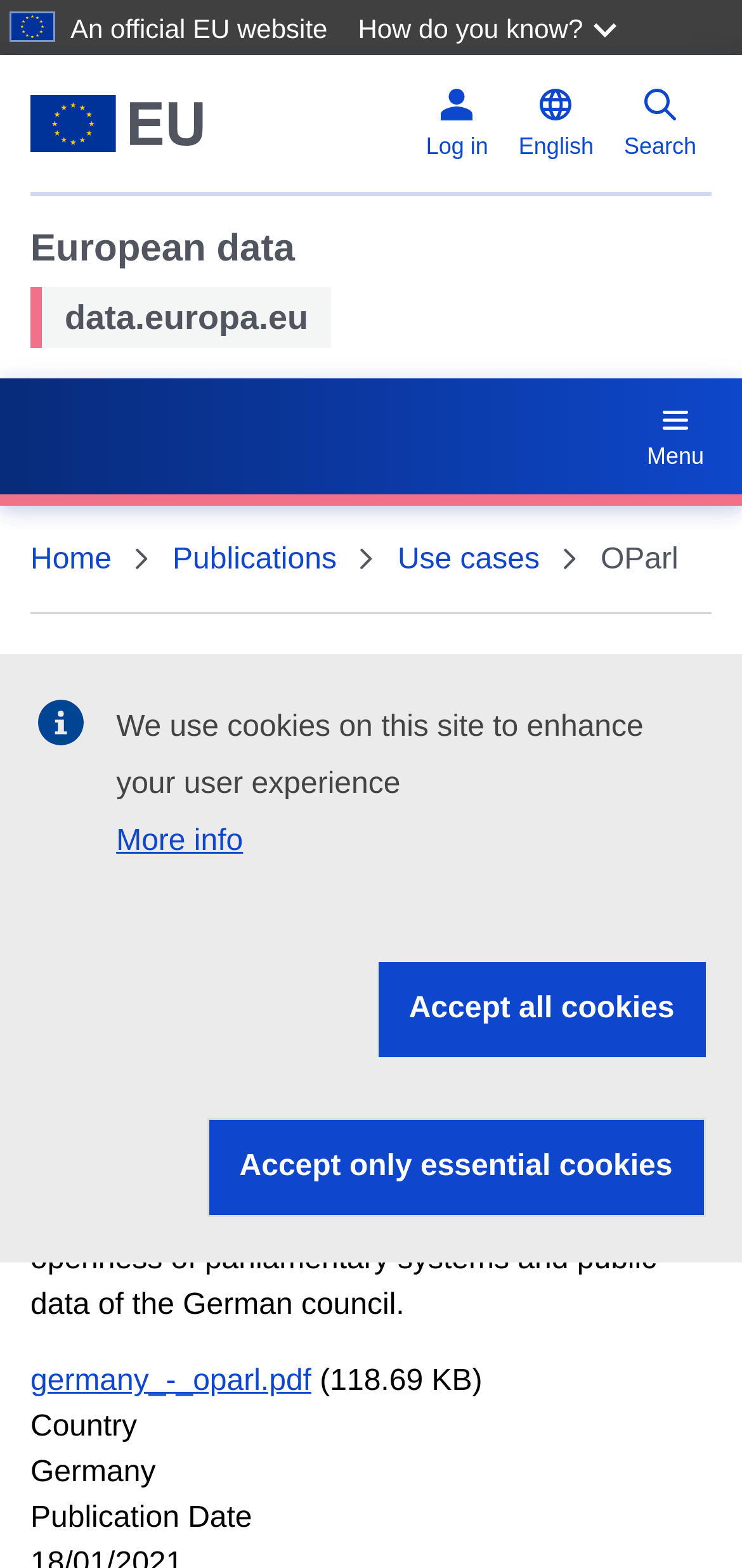Highlight the bounding box coordinates of the region I should click on to meet the following instruction: "Log in".

[0.554, 0.045, 0.678, 0.113]